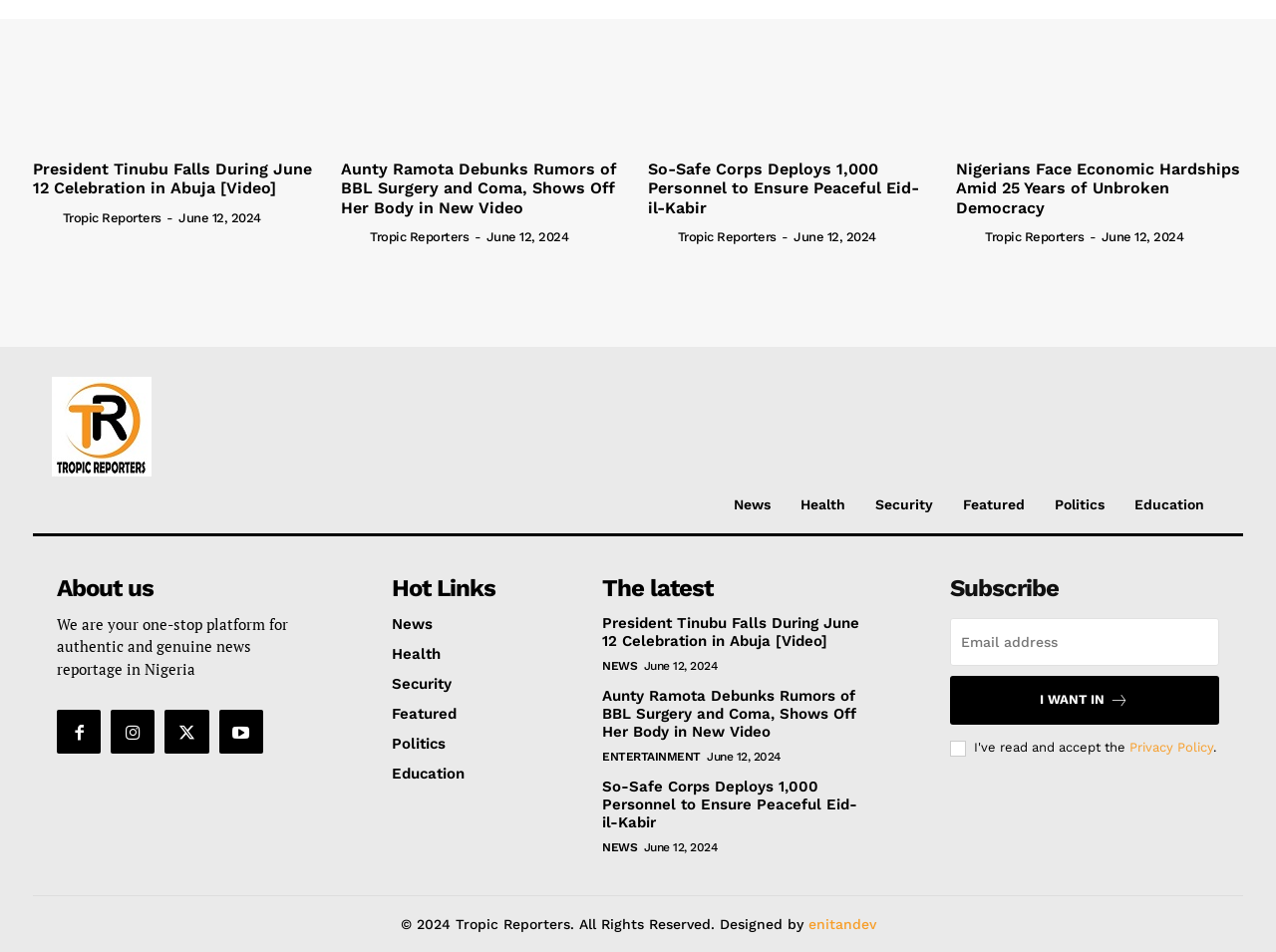Using the description: "Home", determine the UI element's bounding box coordinates. Ensure the coordinates are in the format of four float numbers between 0 and 1, i.e., [left, top, right, bottom].

None